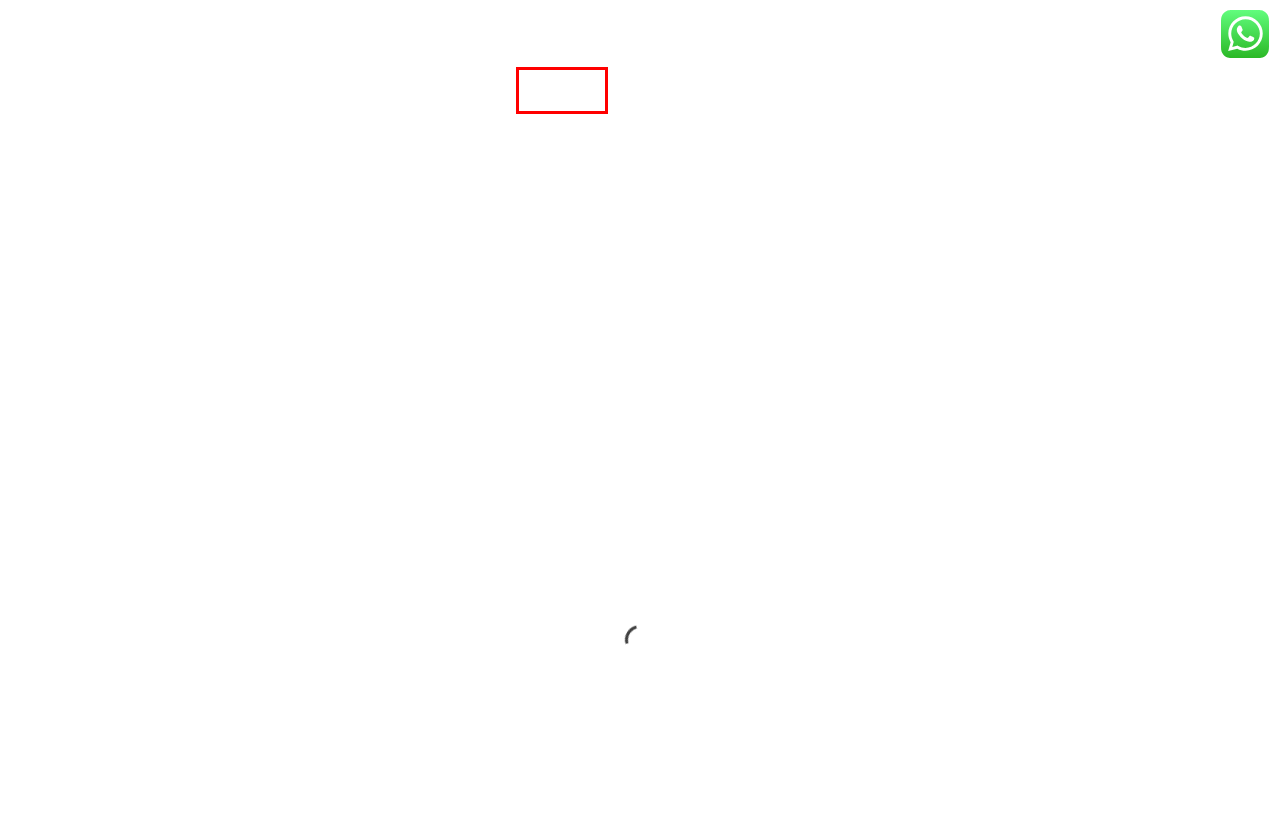You are given a screenshot of a webpage with a red rectangle bounding box around an element. Choose the best webpage description that matches the page after clicking the element in the bounding box. Here are the candidates:
A. Air conditioner maintenance services - 0522112800 - 24/7
B. Air conditioner duct cleaning - 0522112800 - AC Services Dubai
C. HVAC - 0522112800 - AC Services Dubai - 24/7
D. Contact Us - Ac Services In Dubai - 0522112800
E. Service Areas - Ac Services In Dubai - 0522112800
F. Ac Services In Dubai - 0522112800 24/7 Emergency Repairs
G. About Us - Ac Services In Dubai - 0522112800
H. Hepa Filter Installation - 0522112800 - AC Services Dubai

G